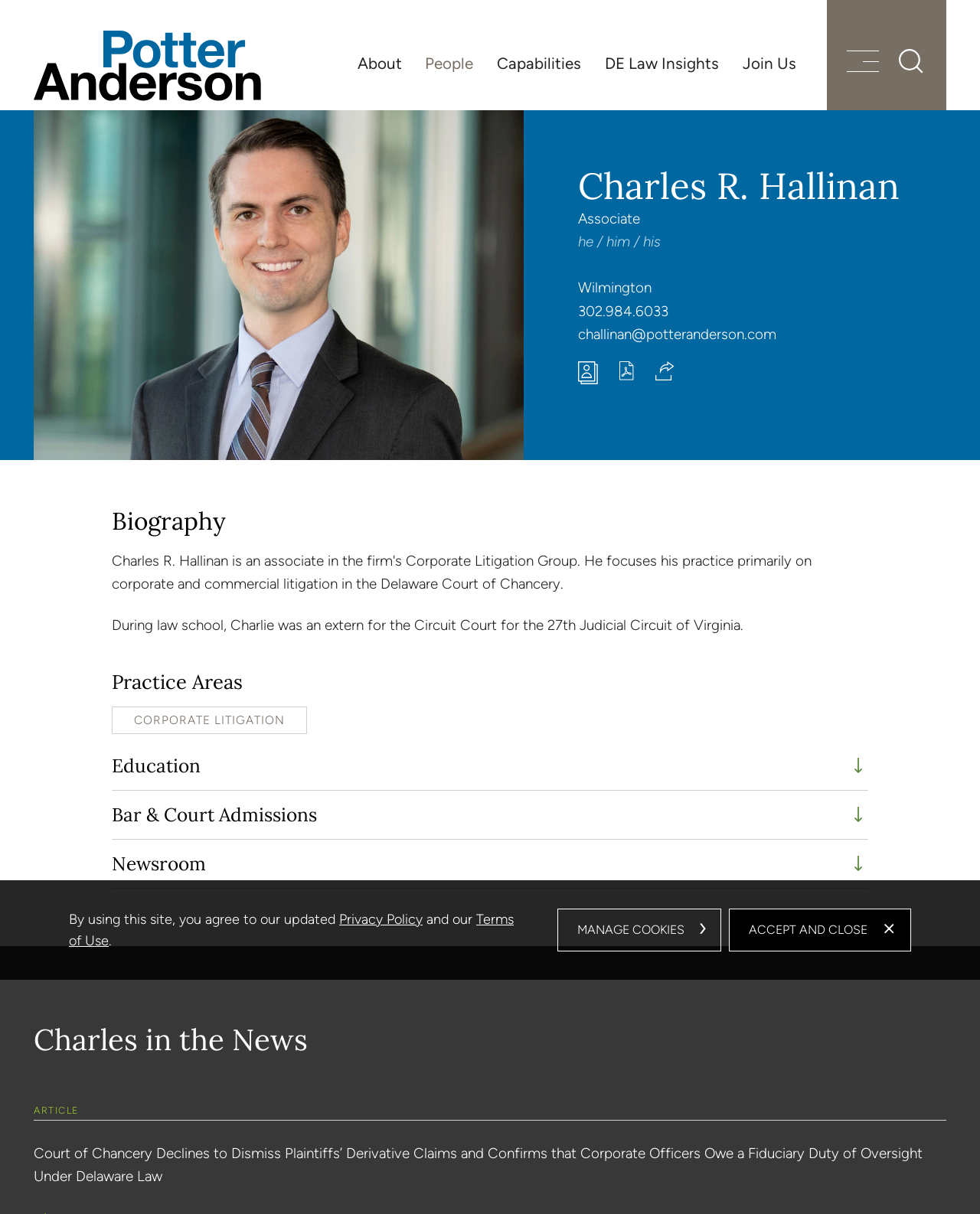Locate the bounding box coordinates of the clickable element to fulfill the following instruction: "Click the 'About' link". Provide the coordinates as four float numbers between 0 and 1 in the format [left, top, right, bottom].

[0.353, 0.038, 0.422, 0.066]